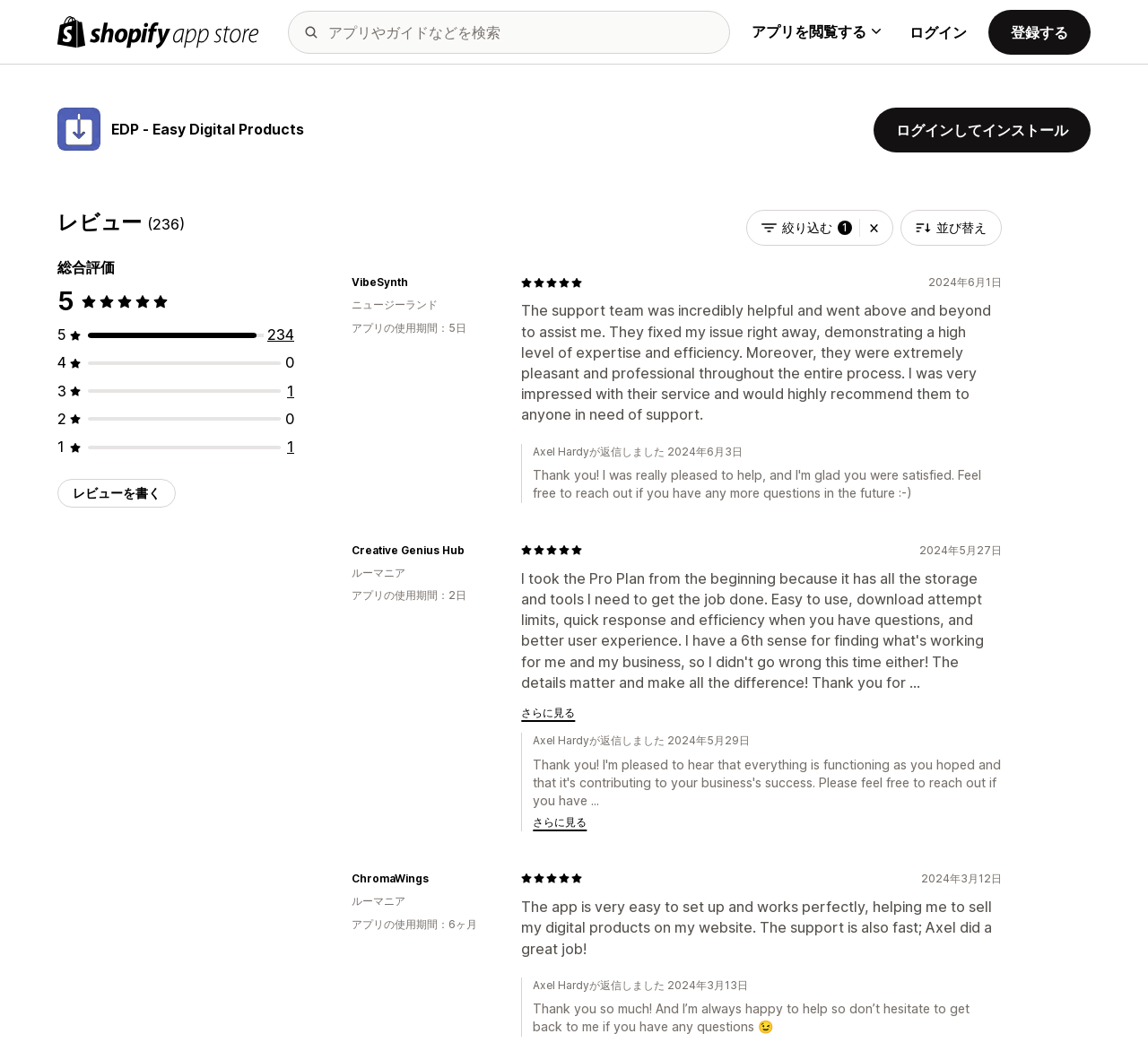What is the rating of the app?
Answer the question in a detailed and comprehensive manner.

The rating of the app can be found in the section 'レビュー (236)' where it says '総合評価 5.0 5つ星中'. This indicates that the app has a perfect 5-star rating.